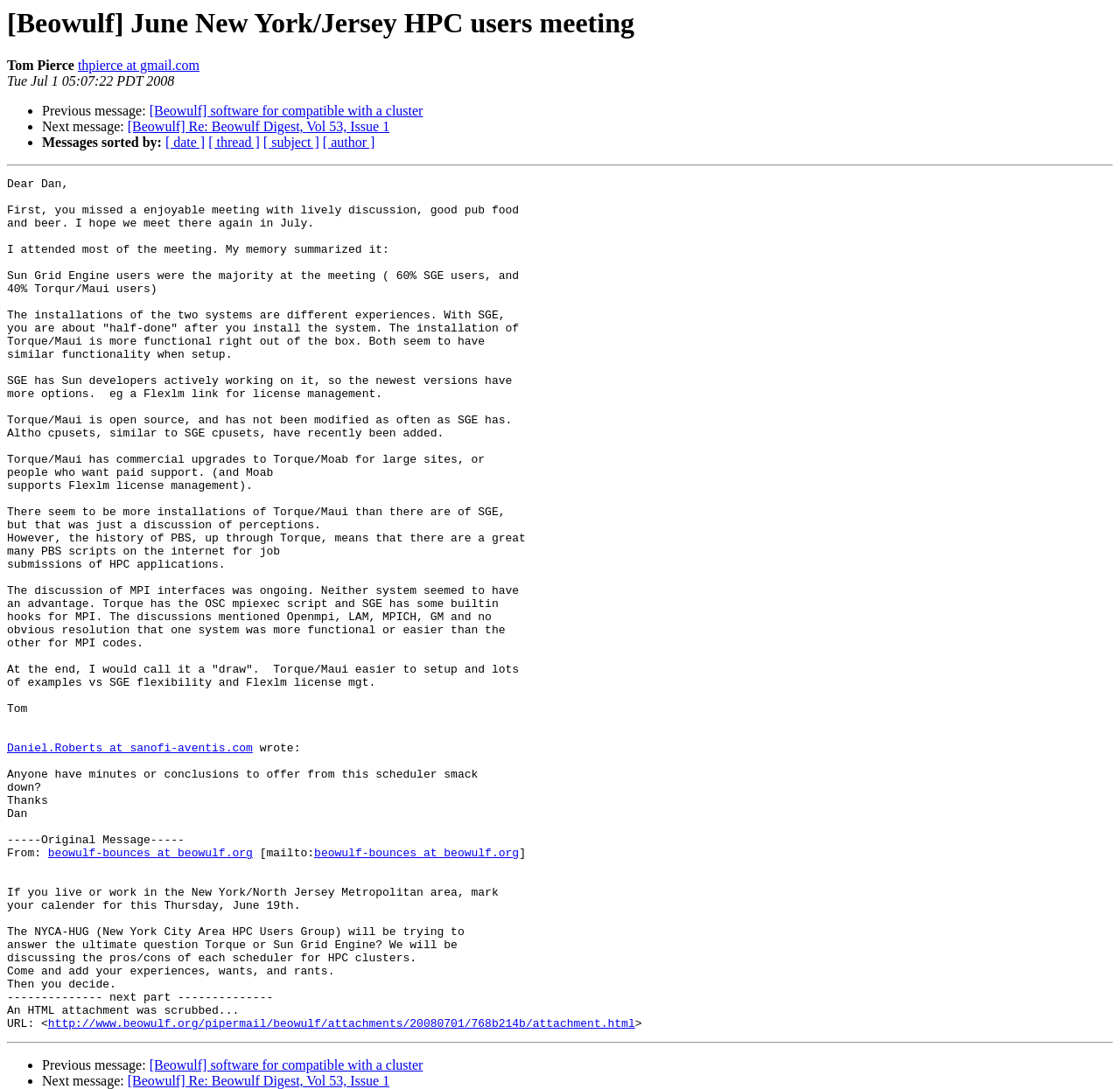Provide a one-word or one-phrase answer to the question:
What is the name of the user group?

NYCA-HUG